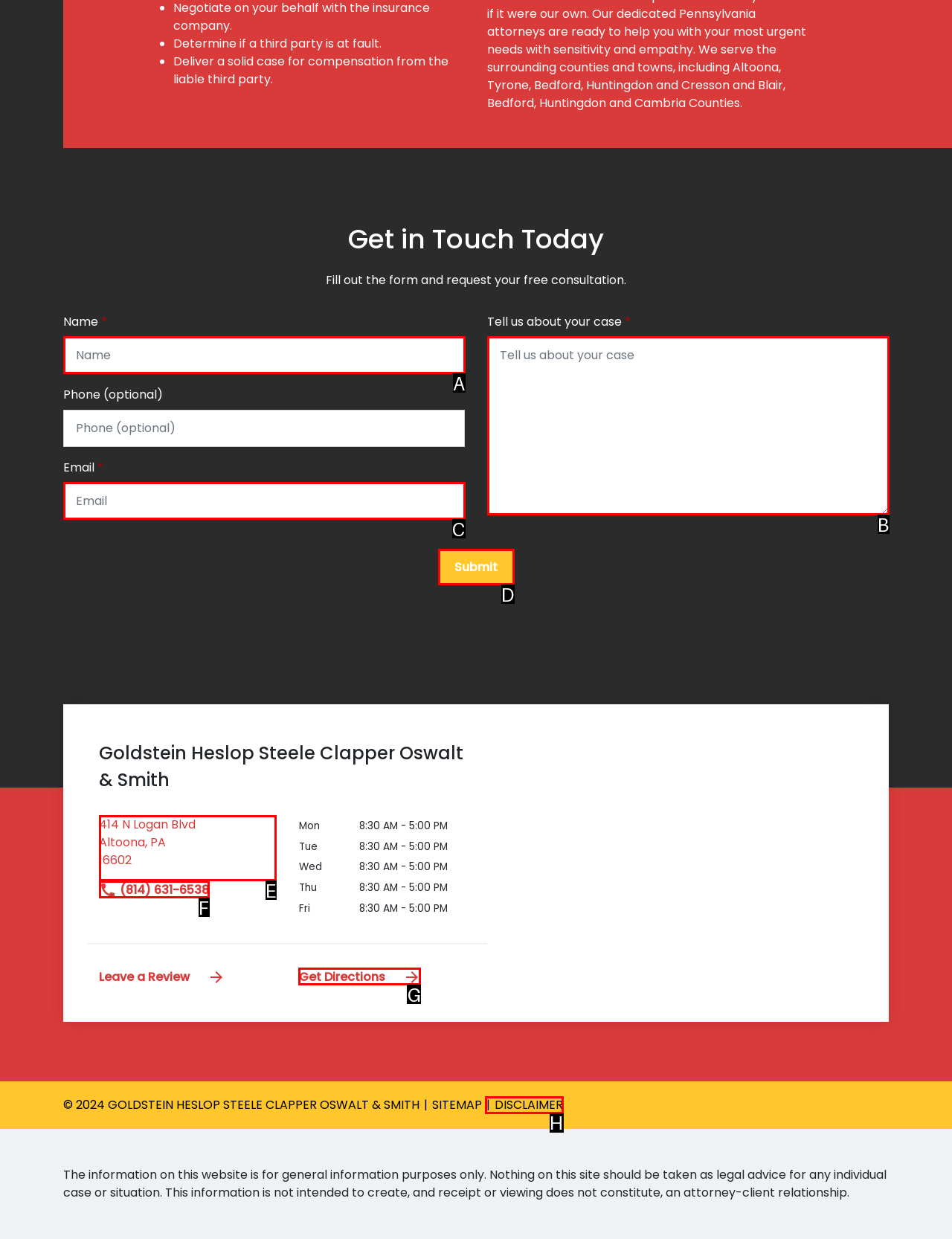Find the option you need to click to complete the following instruction: Get directions to the law office
Answer with the corresponding letter from the choices given directly.

E